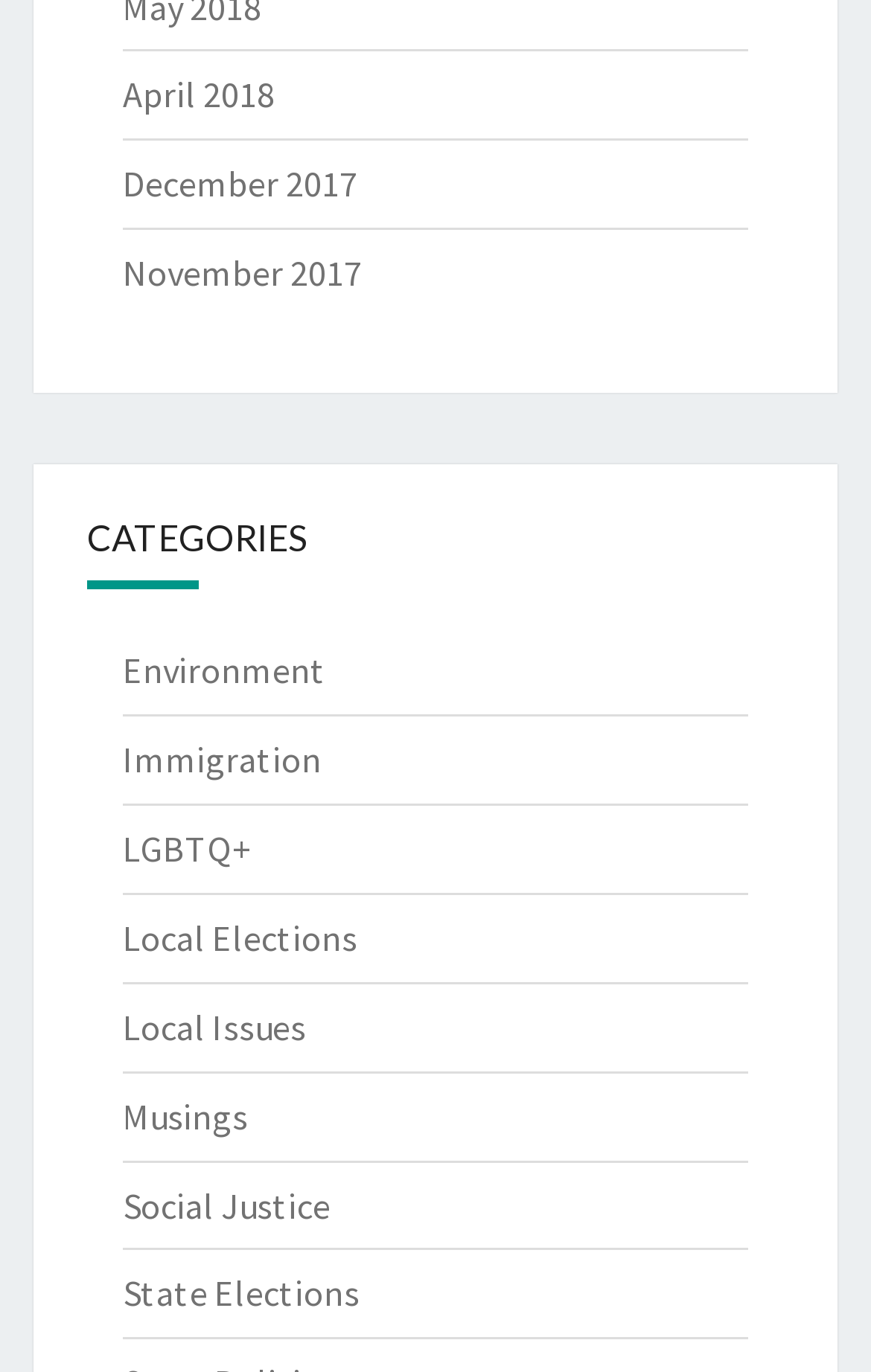Please provide a brief answer to the question using only one word or phrase: 
How many months are listed at the top?

3